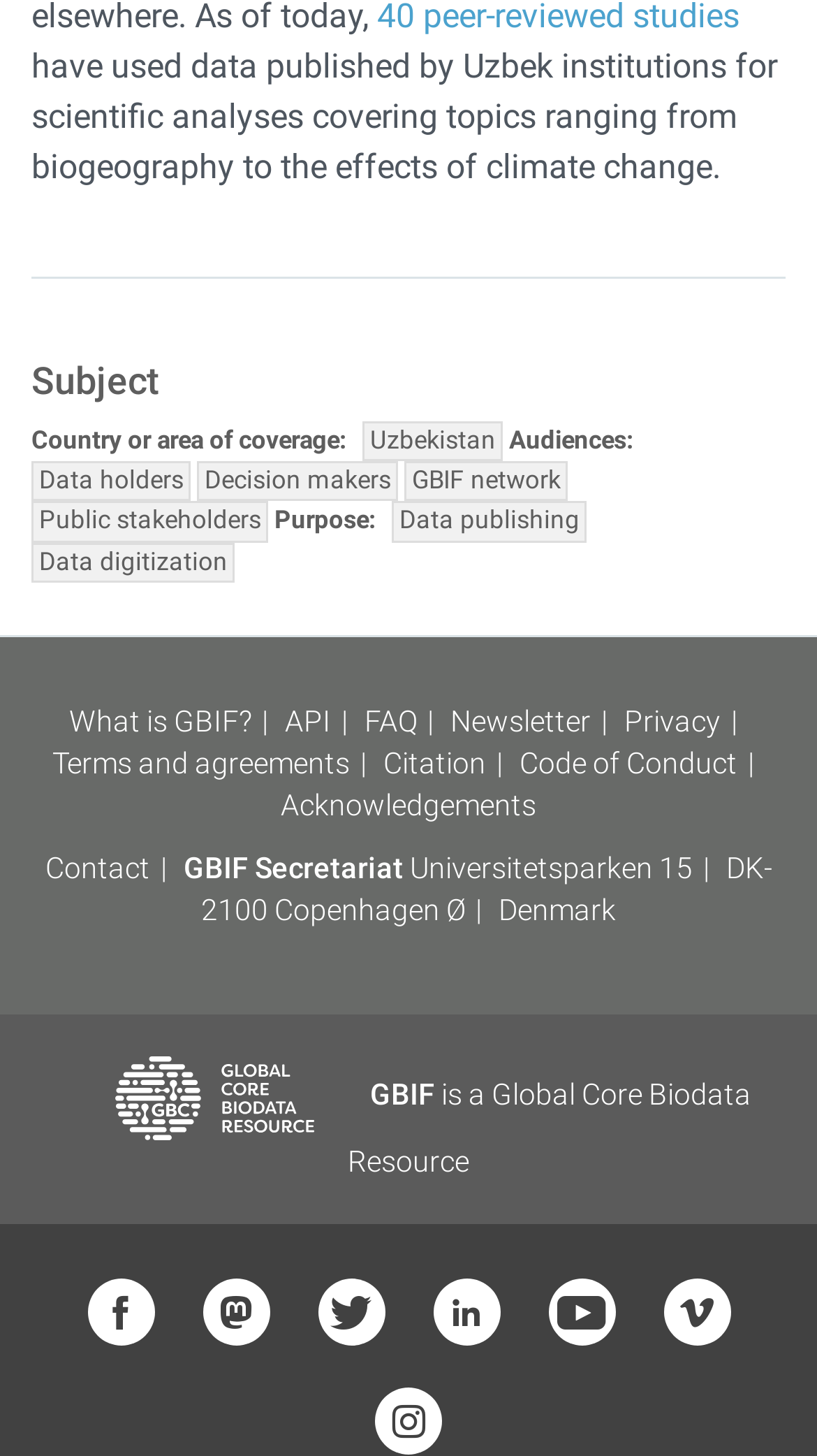What is the country or area of coverage?
Refer to the image and answer the question using a single word or phrase.

Uzbekistan